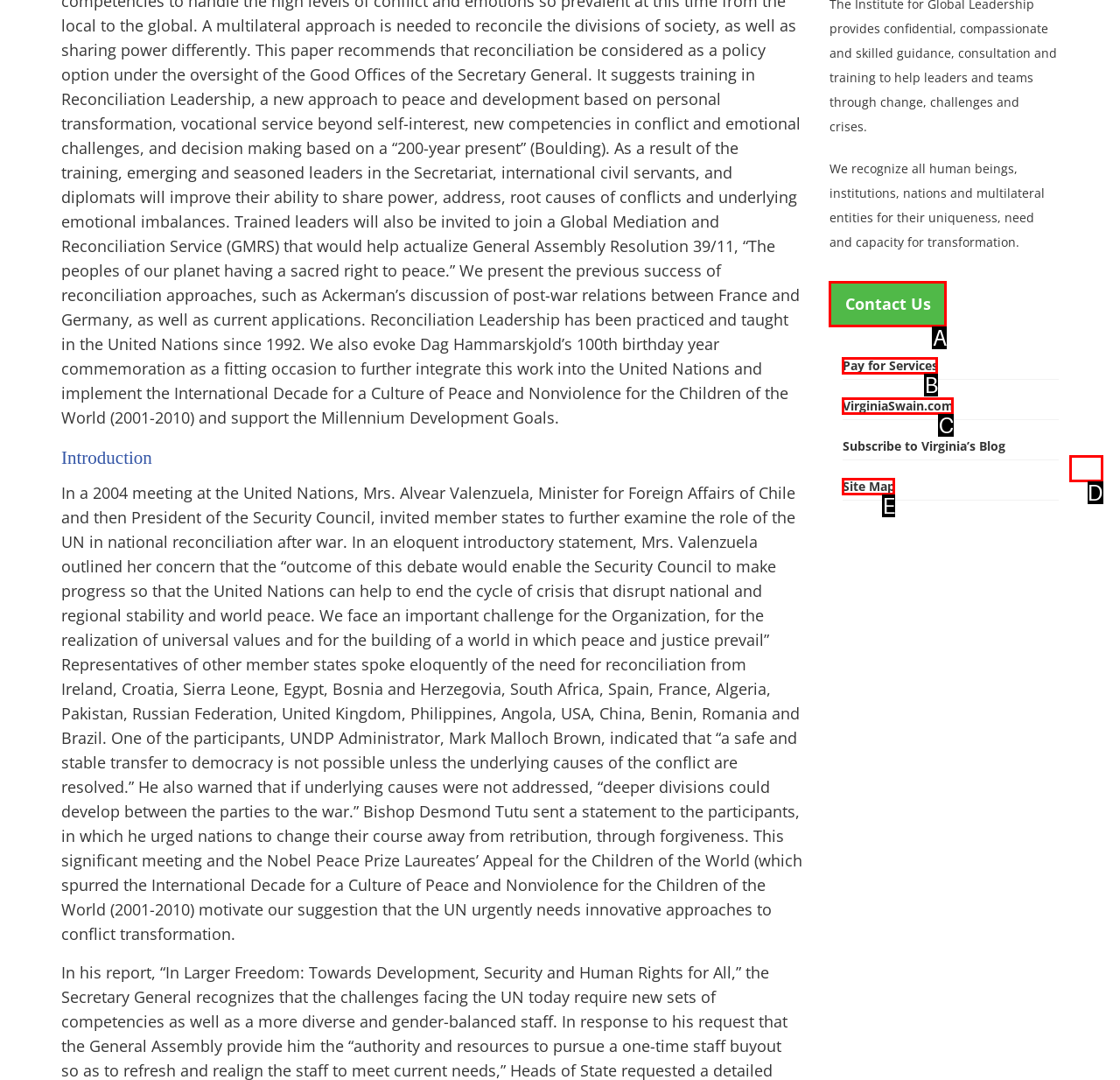Select the HTML element that corresponds to the description: Pay for Services
Reply with the letter of the correct option from the given choices.

B